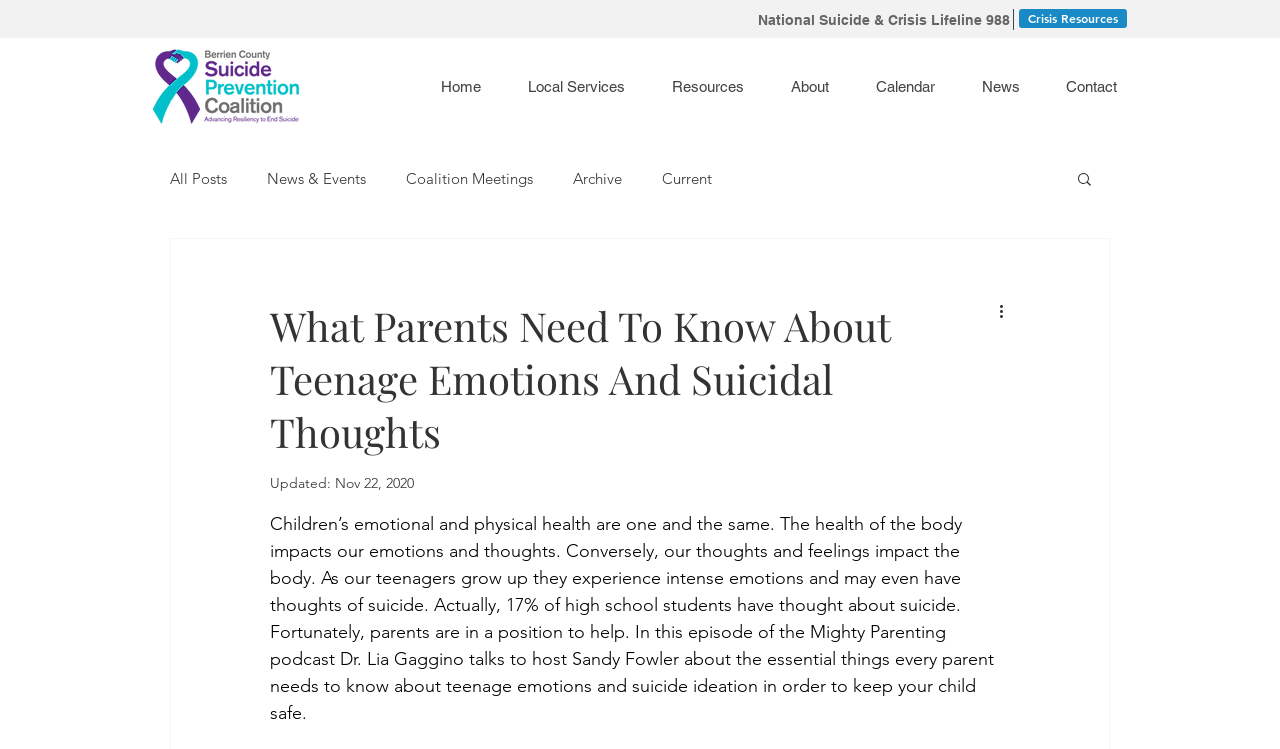Describe the webpage meticulously, covering all significant aspects.

This webpage is about teenage emotions and suicidal thoughts, with a focus on what parents need to know to help their children. At the top of the page, there is a navigation bar with links to different sections of the website, including "Home", "Local Services", "Resources", "About", "Calendar", "News", and "Contact". 

To the right of the navigation bar, there is a button for the National Suicide & Crisis Lifeline with the phone number 988. Next to it, there is a link to "Crisis Resources". 

On the top left, there is a logo with a tagline, which is an image. Below the logo, there is a navigation menu for the blog section, with links to "All Posts", "News & Events", "Coalition Meetings", "Archive", and "Current". 

To the right of the blog navigation menu, there is a search button with a small image. Below the search button, there is a button for "More actions" with a small image. 

The main content of the page starts with a heading that matches the title of the webpage. Below the heading, there is a line of text indicating that the content was updated on November 22, 2020. 

The main text of the page discusses the importance of parents understanding teenage emotions and suicidal thoughts, and how they can help their children. It mentions that 17% of high school students have thought about suicide, but parents can play a crucial role in keeping their children safe. The text also introduces an episode of the Mighty Parenting podcast, where Dr. Lia Gaggino talks to host Sandy Fowler about essential things every parent needs to know about teenage emotions and suicide ideation.